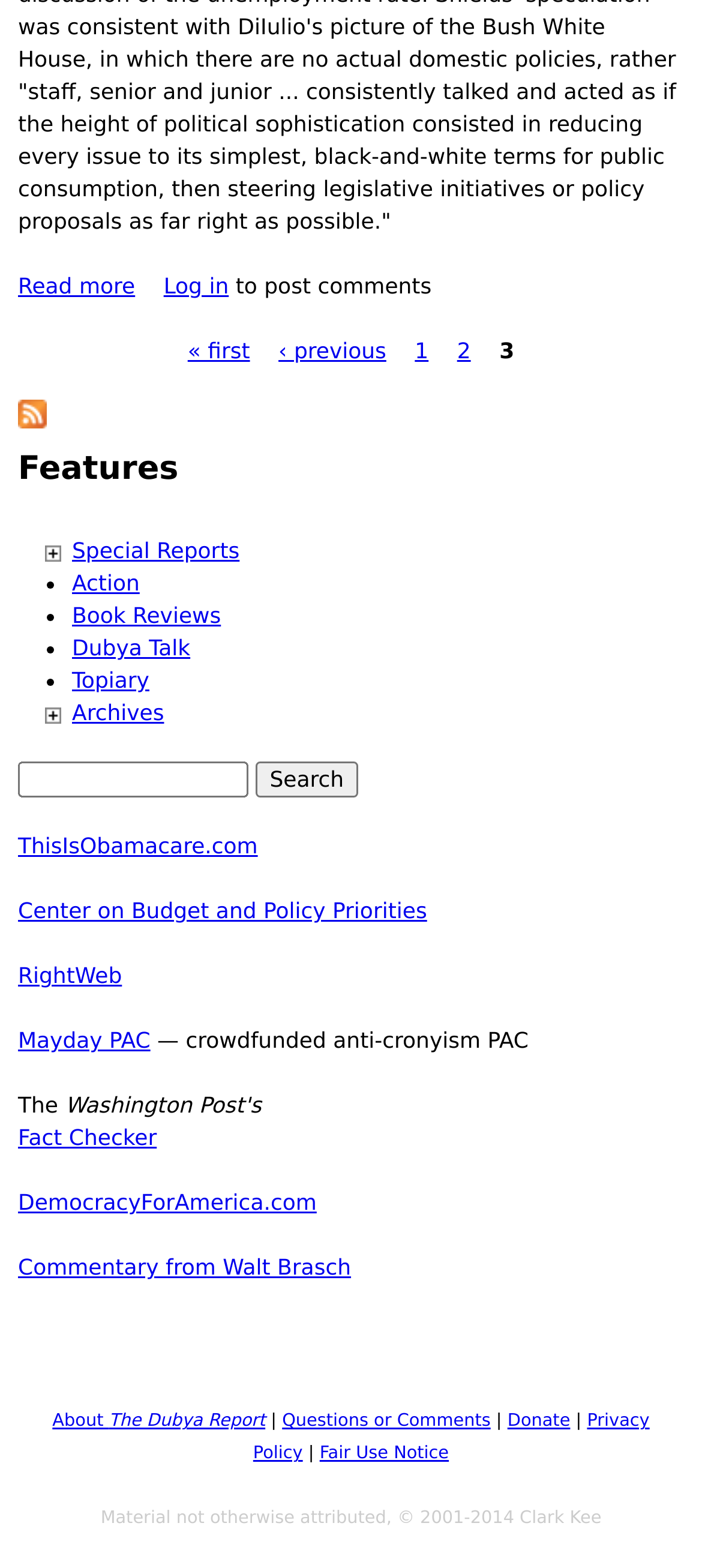Please specify the bounding box coordinates of the clickable region to carry out the following instruction: "Read more about DiIulio's Tale". The coordinates should be four float numbers between 0 and 1, in the format [left, top, right, bottom].

[0.026, 0.175, 0.192, 0.191]